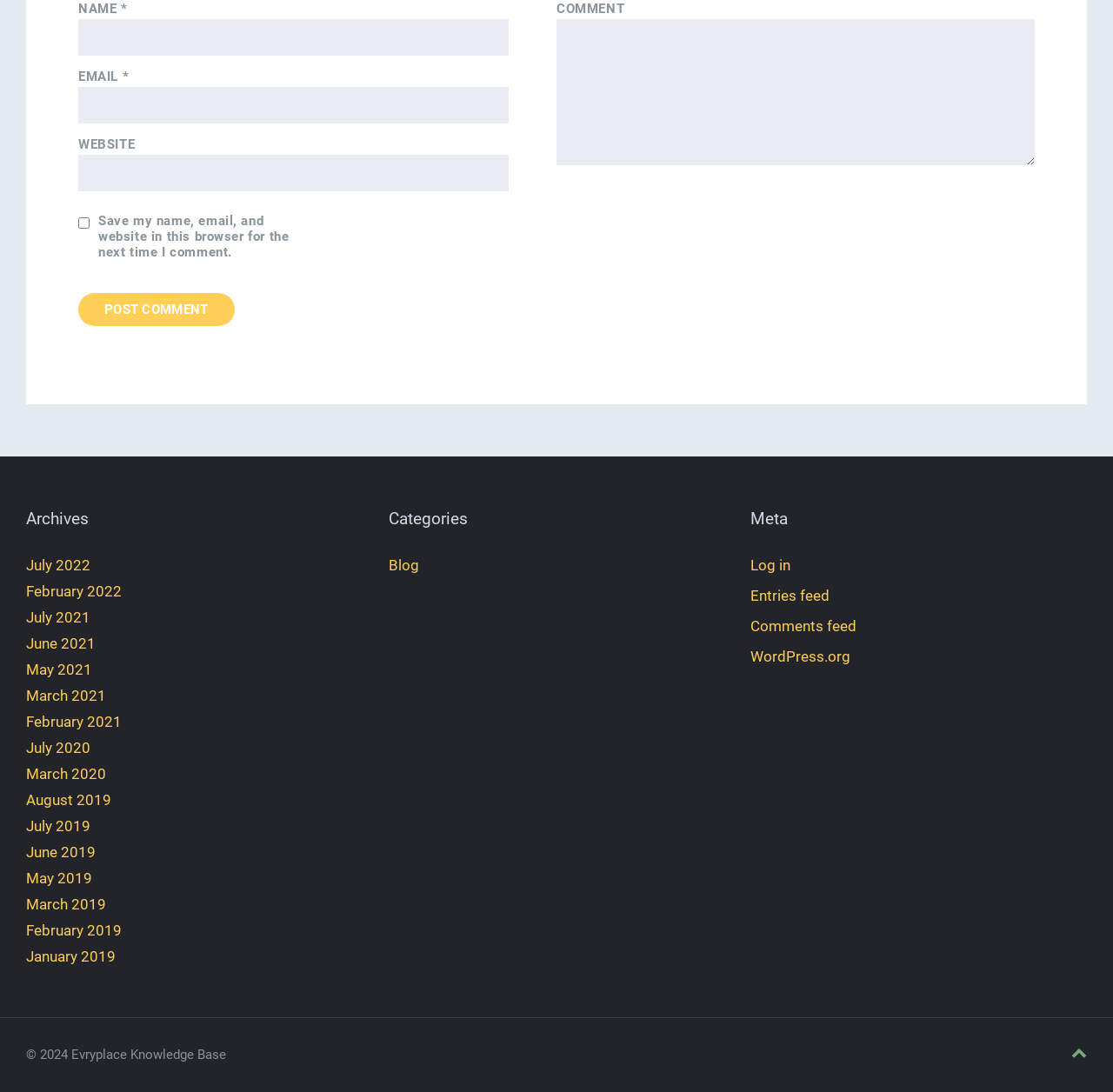Determine the bounding box coordinates of the clickable region to execute the instruction: "Log in to the website". The coordinates should be four float numbers between 0 and 1, denoted as [left, top, right, bottom].

[0.674, 0.157, 0.71, 0.173]